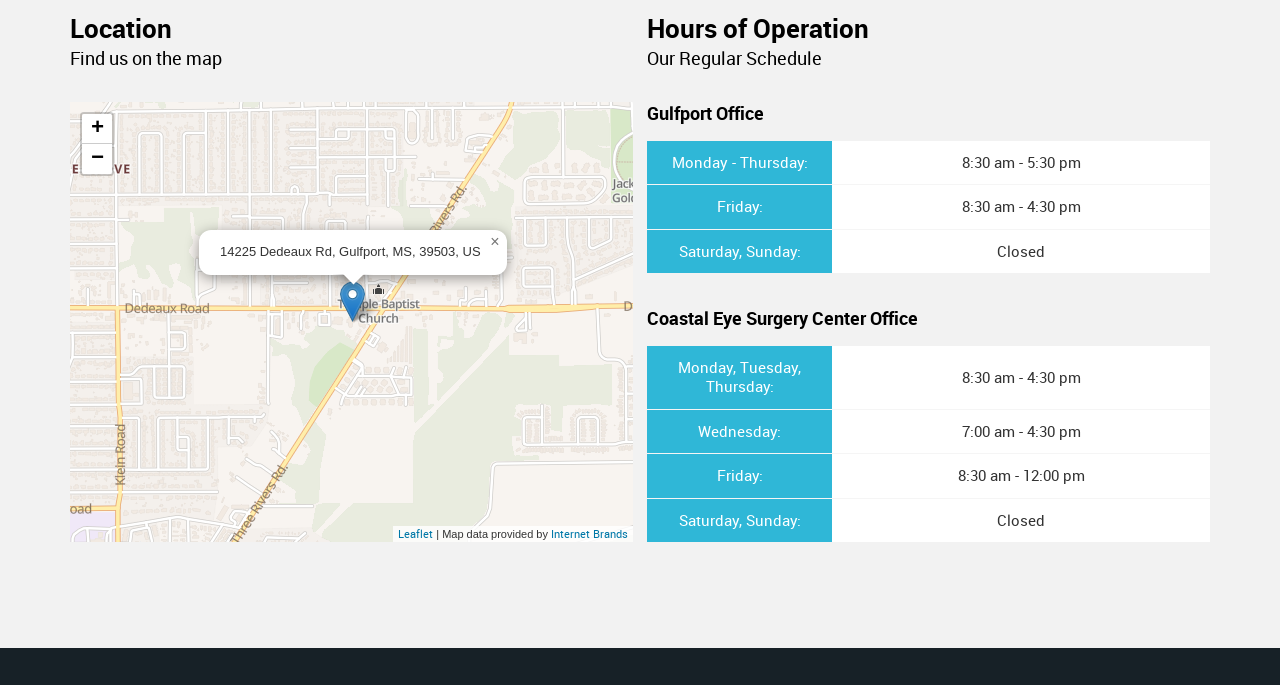Is the Coastal Eye Surgery Center Office open on Sundays?
Please look at the screenshot and answer using one word or phrase.

No